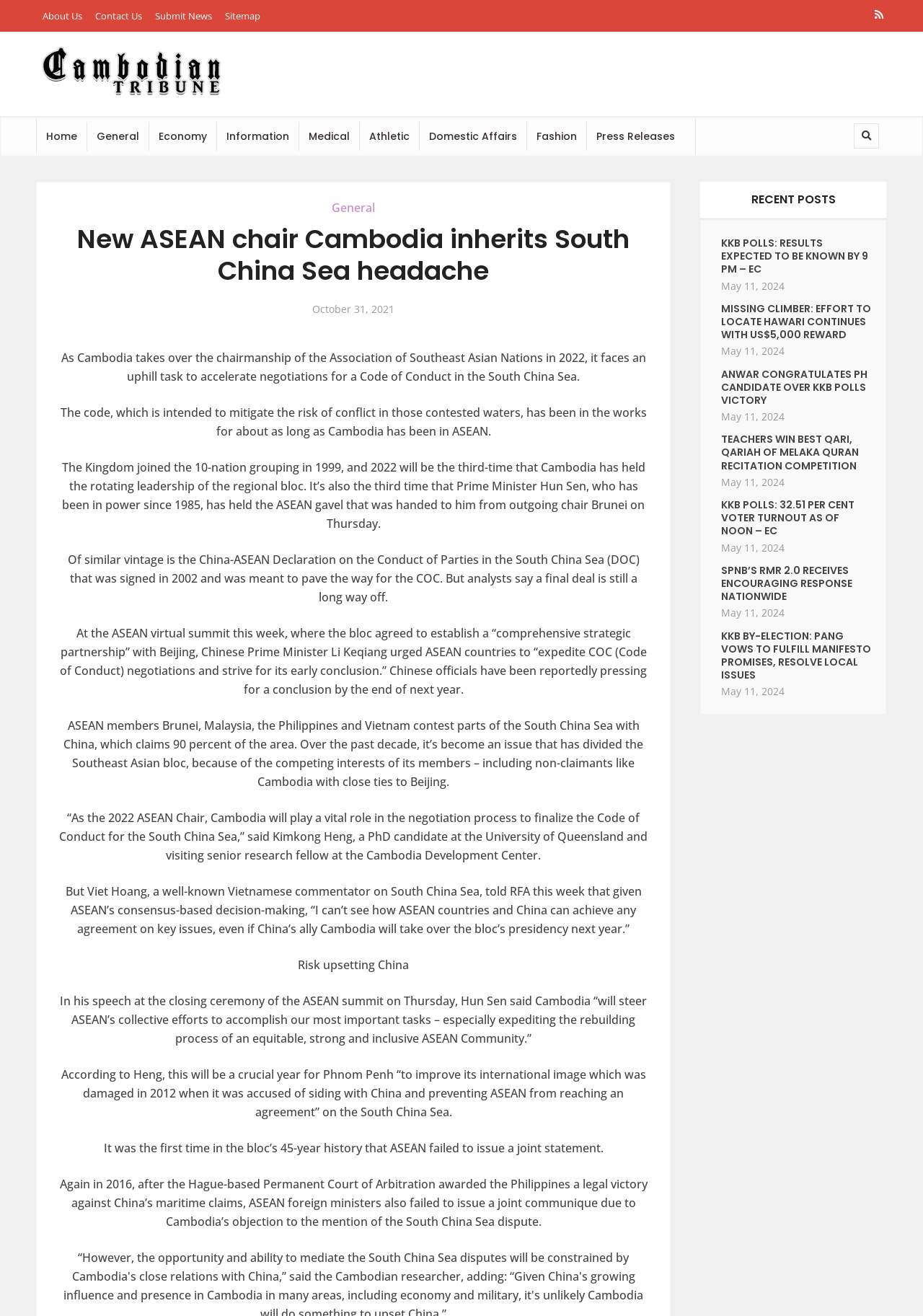Show the bounding box coordinates of the region that should be clicked to follow the instruction: "go to the 'Home' page."

[0.04, 0.09, 0.094, 0.117]